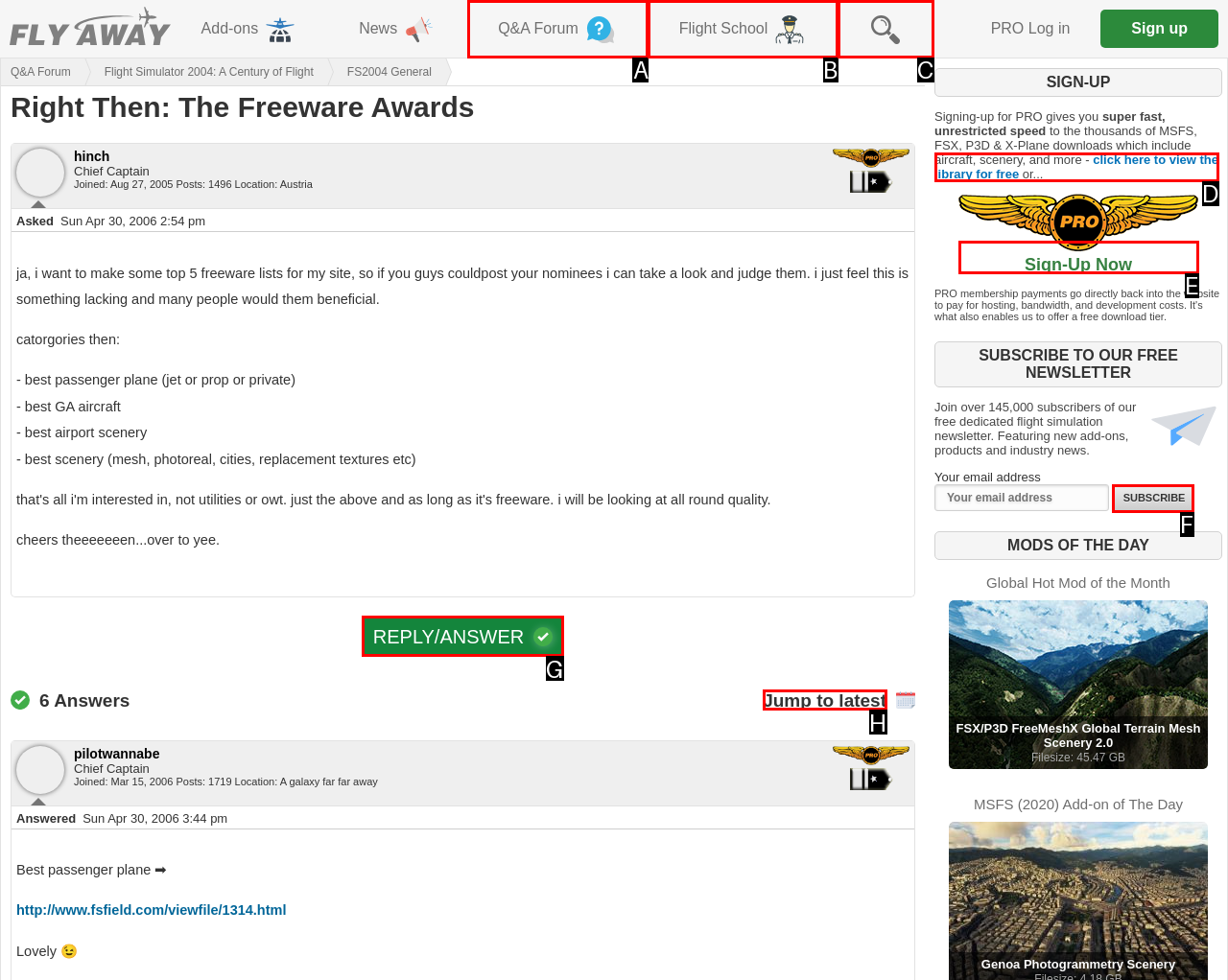From the choices given, find the HTML element that matches this description: Reply/Answer. Answer with the letter of the selected option directly.

G